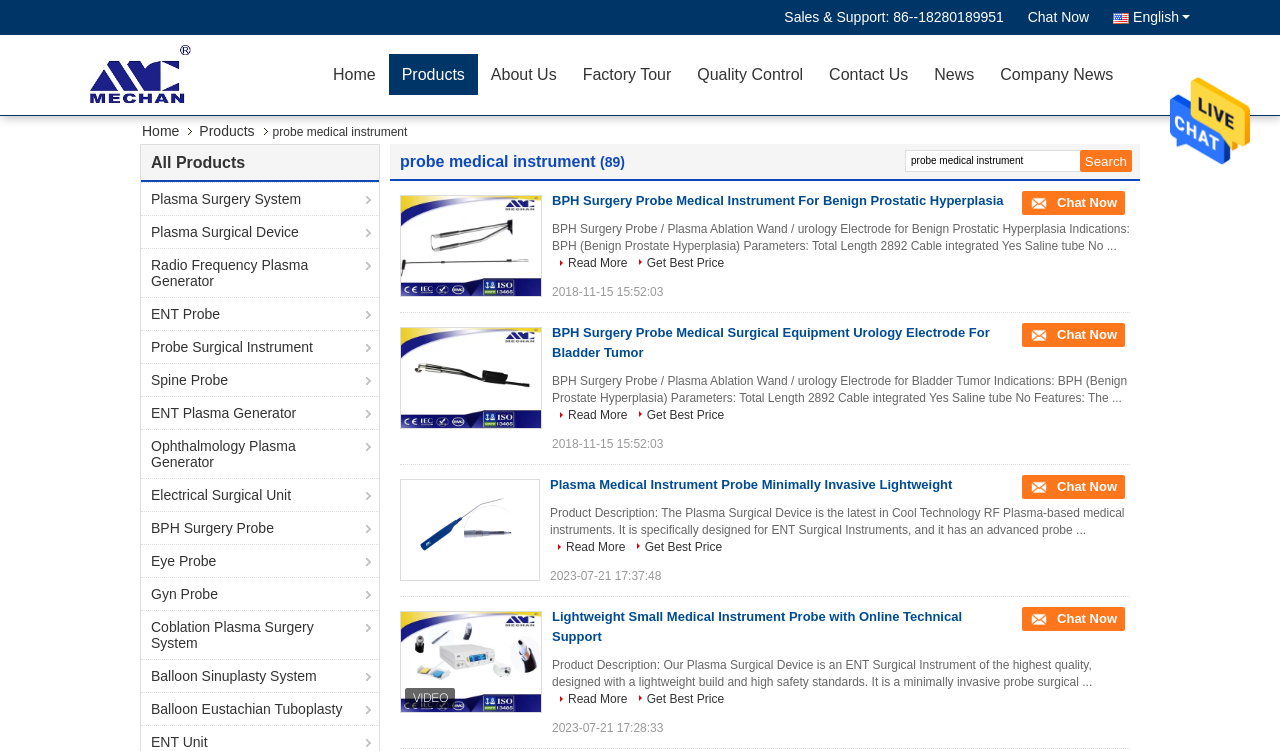Please locate the bounding box coordinates of the element that needs to be clicked to achieve the following instruction: "Buy the BPH Surgery Probe Medical Instrument". The coordinates should be four float numbers between 0 and 1, i.e., [left, top, right, bottom].

[0.312, 0.26, 0.423, 0.395]